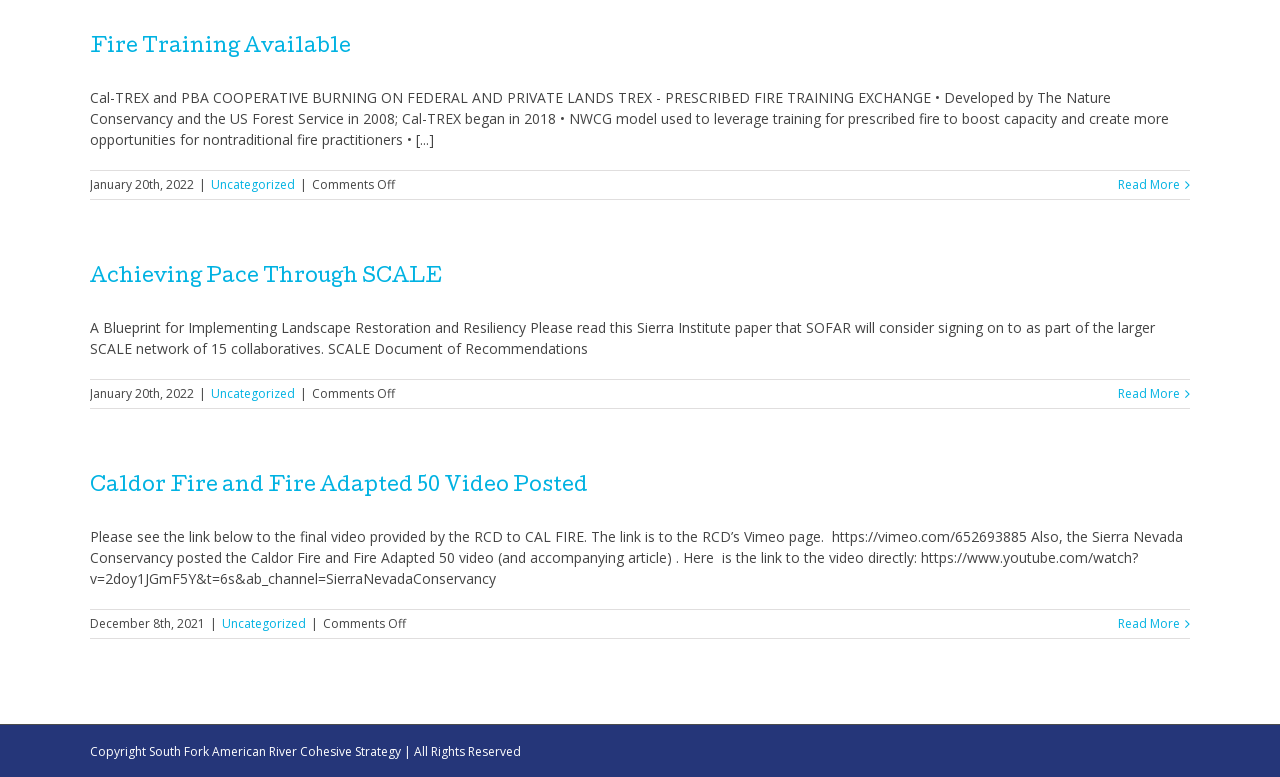Refer to the element description Achieving Pace Through SCALE and identify the corresponding bounding box in the screenshot. Format the coordinates as (top-left x, top-left y, bottom-right x, bottom-right y) with values in the range of 0 to 1.

[0.07, 0.346, 0.345, 0.369]